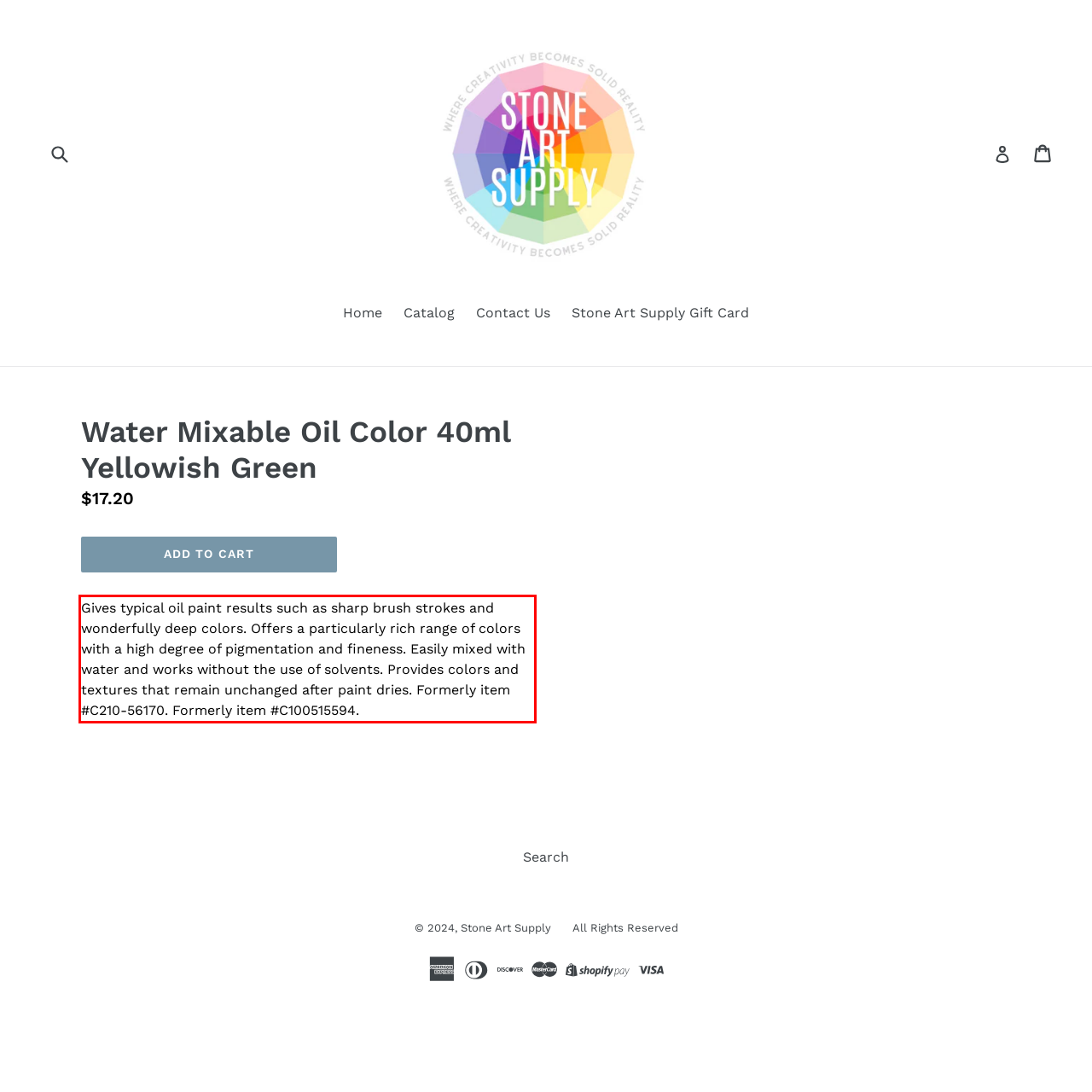Please look at the screenshot provided and find the red bounding box. Extract the text content contained within this bounding box.

Gives typical oil paint results such as sharp brush strokes and wonderfully deep colors. Offers a particularly rich range of colors with a high degree of pigmentation and fineness. Easily mixed with water and works without the use of solvents. Provides colors and textures that remain unchanged after paint dries. Formerly item #C210-56170. Formerly item #C100515594.